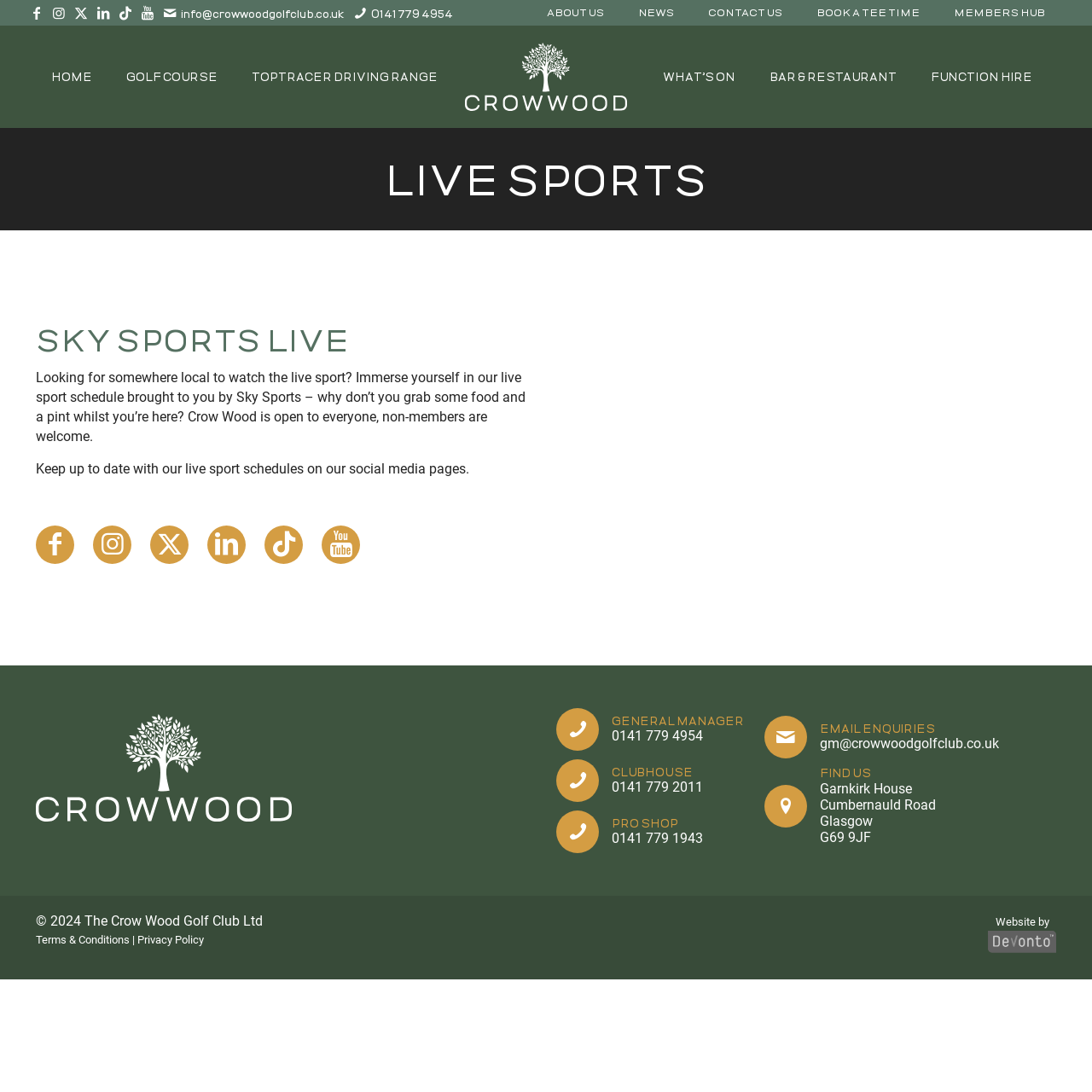How many social media platforms are linked?
Observe the image and answer the question with a one-word or short phrase response.

6